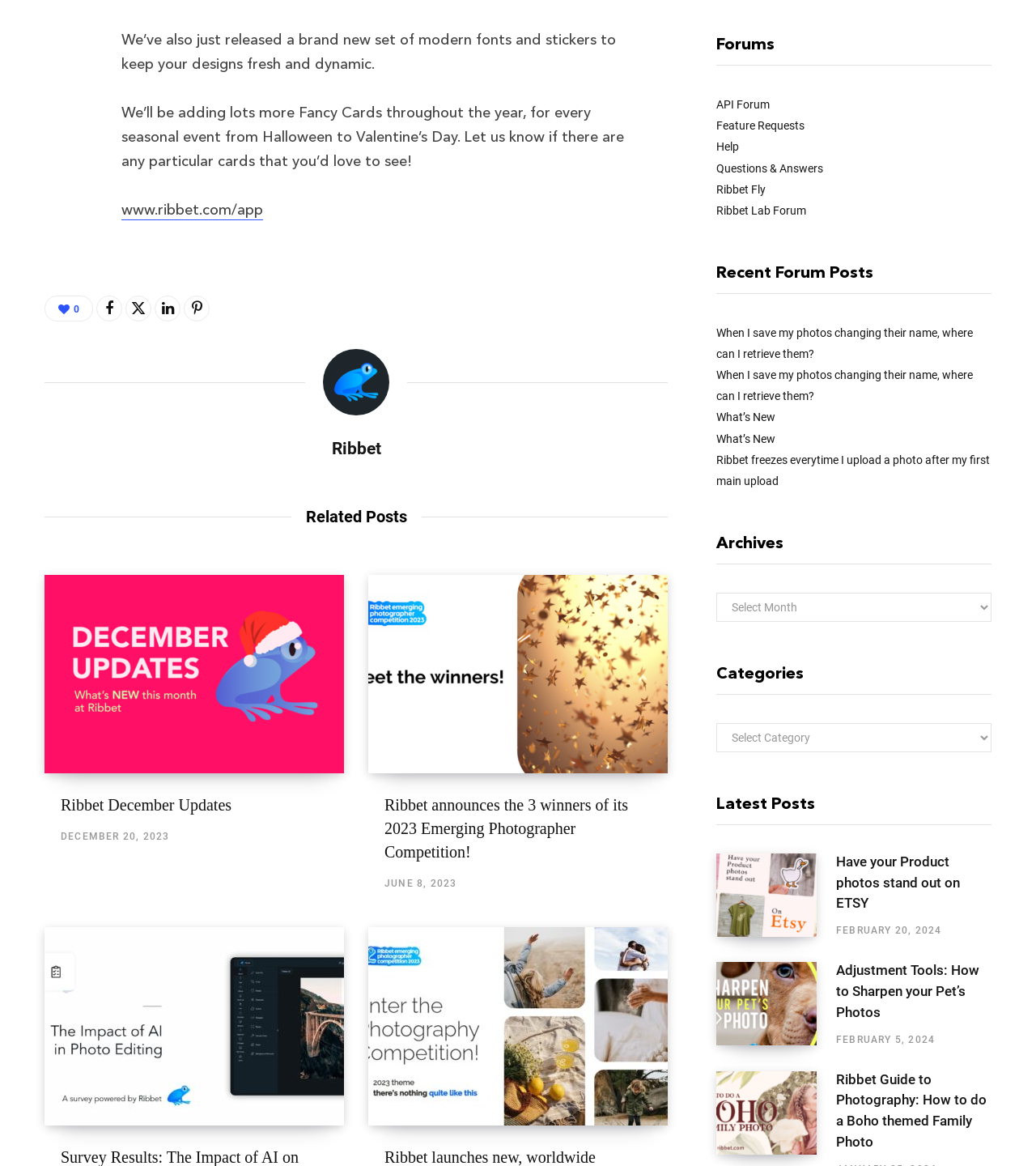Identify the bounding box coordinates of the region that needs to be clicked to carry out this instruction: "Read the 'Ribbet December Updates' article". Provide these coordinates as four float numbers ranging from 0 to 1, i.e., [left, top, right, bottom].

[0.031, 0.493, 0.344, 0.734]